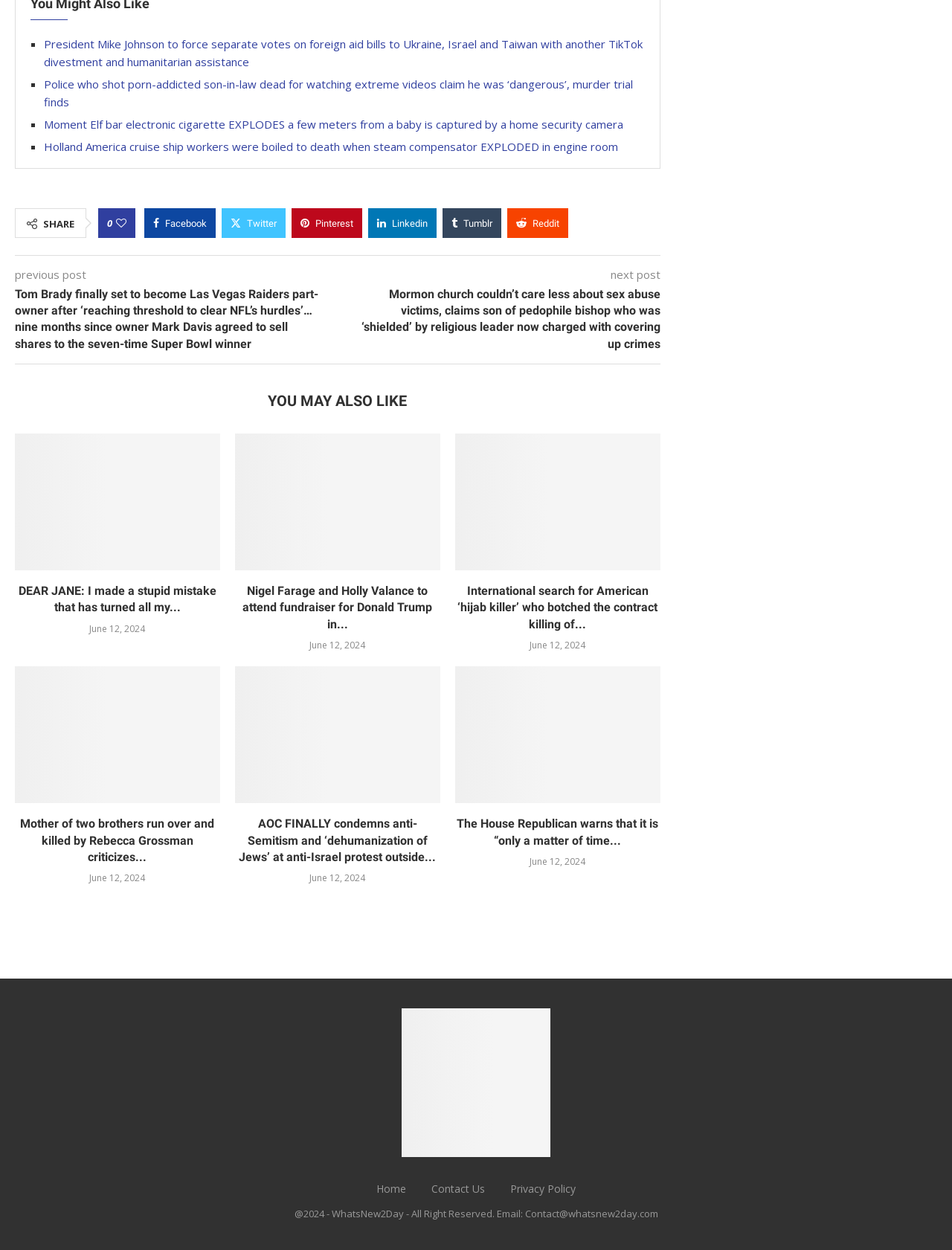Answer in one word or a short phrase: 
What type of content is on this webpage?

News articles